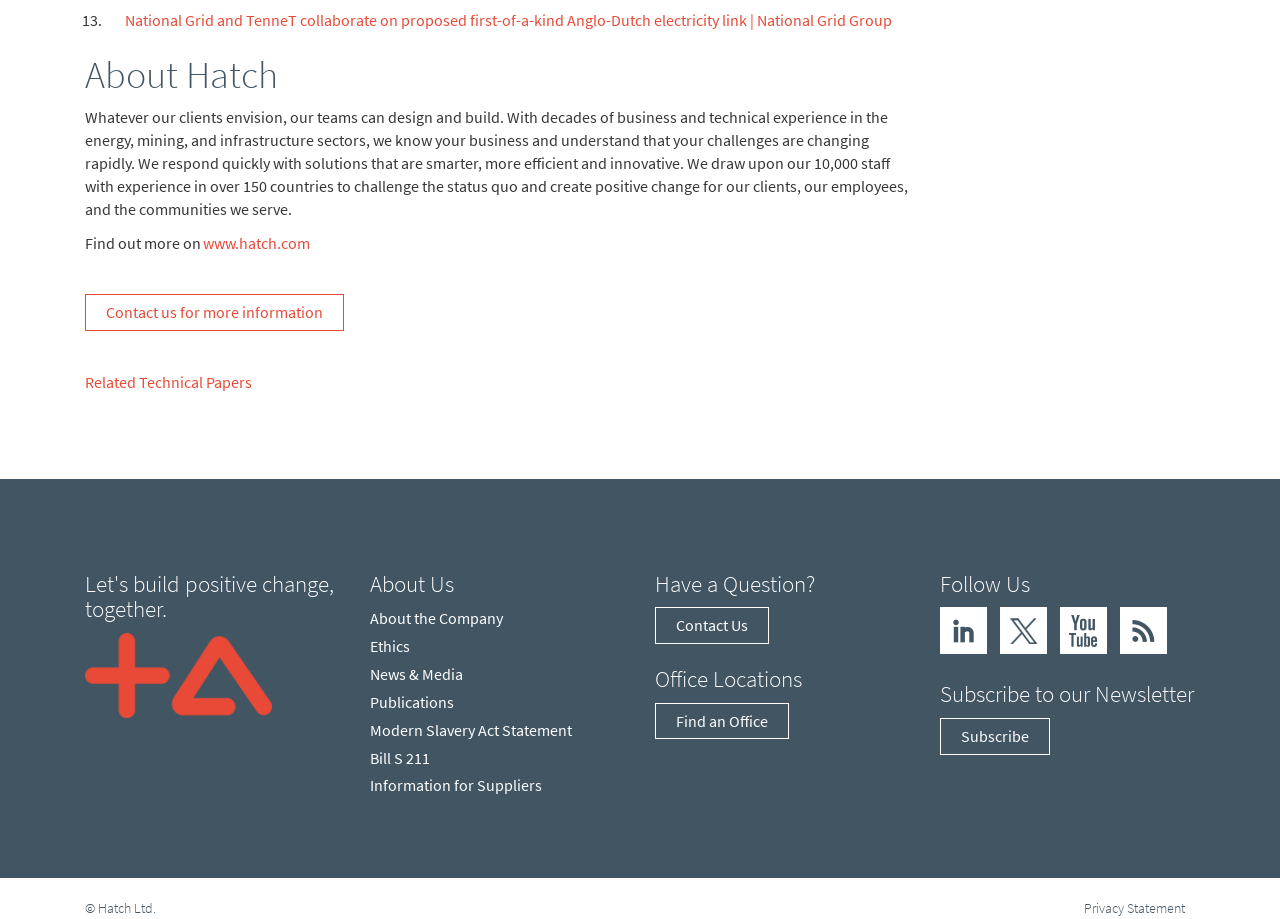Give a short answer using one word or phrase for the question:
How can I contact the company?

Contact Us